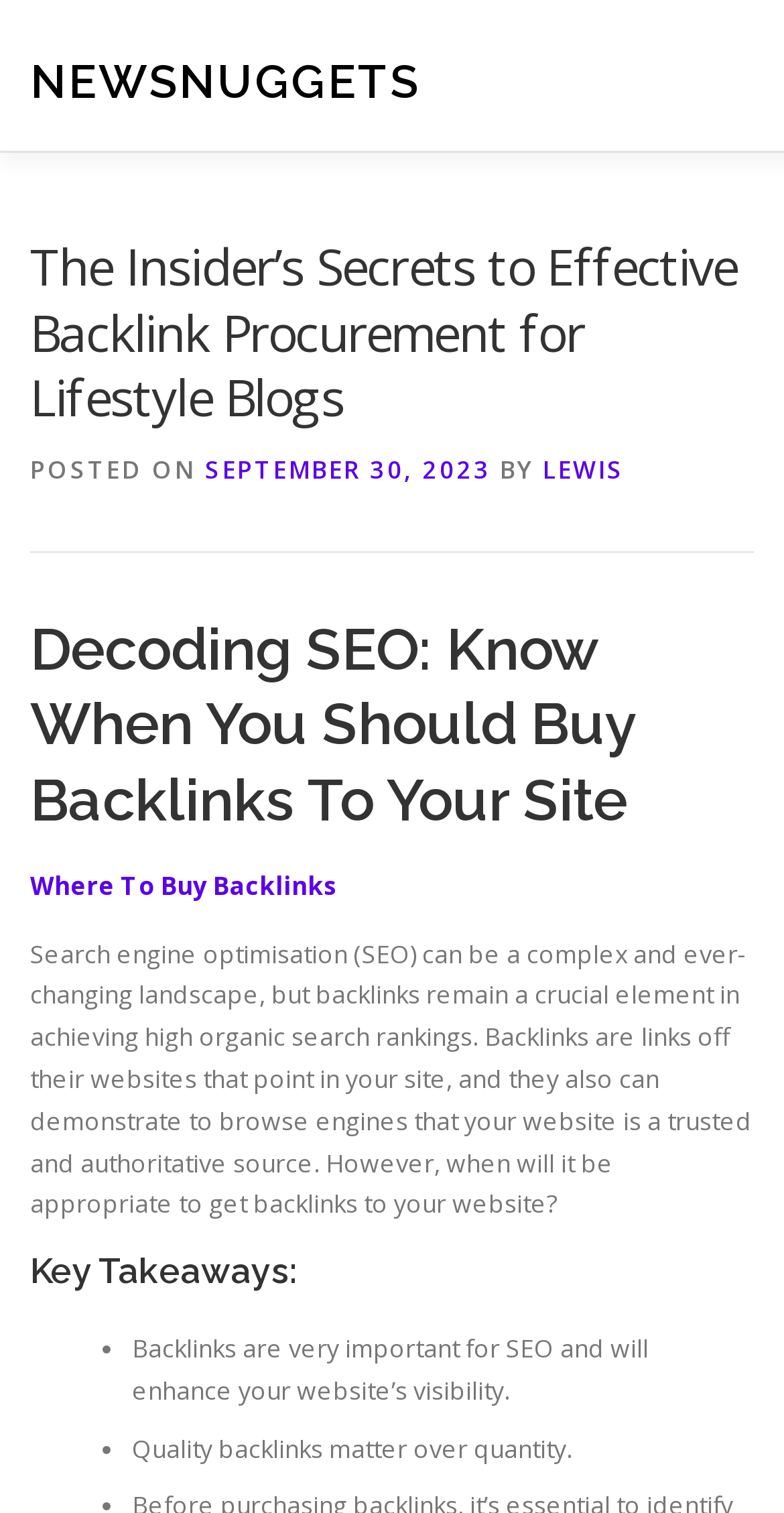What is the importance of backlinks according to the blog post?
Using the visual information, respond with a single word or phrase.

Enhance website’s visibility